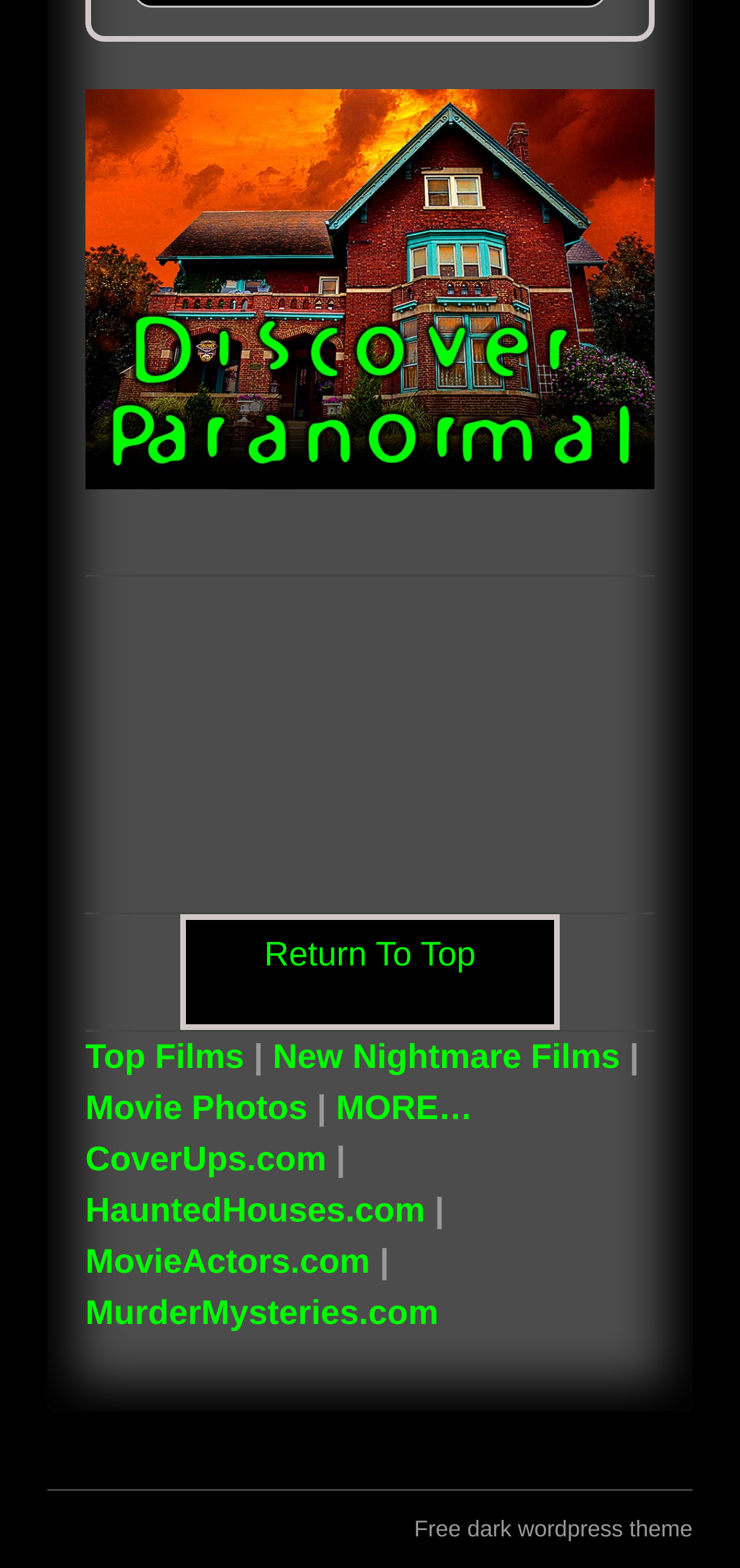What is the purpose of the link at the bottom right?
Please analyze the image and answer the question with as much detail as possible.

The link at the bottom right has a text of 'Free dark wordpress theme', which indicates that it is a link to download a free dark wordpress theme.